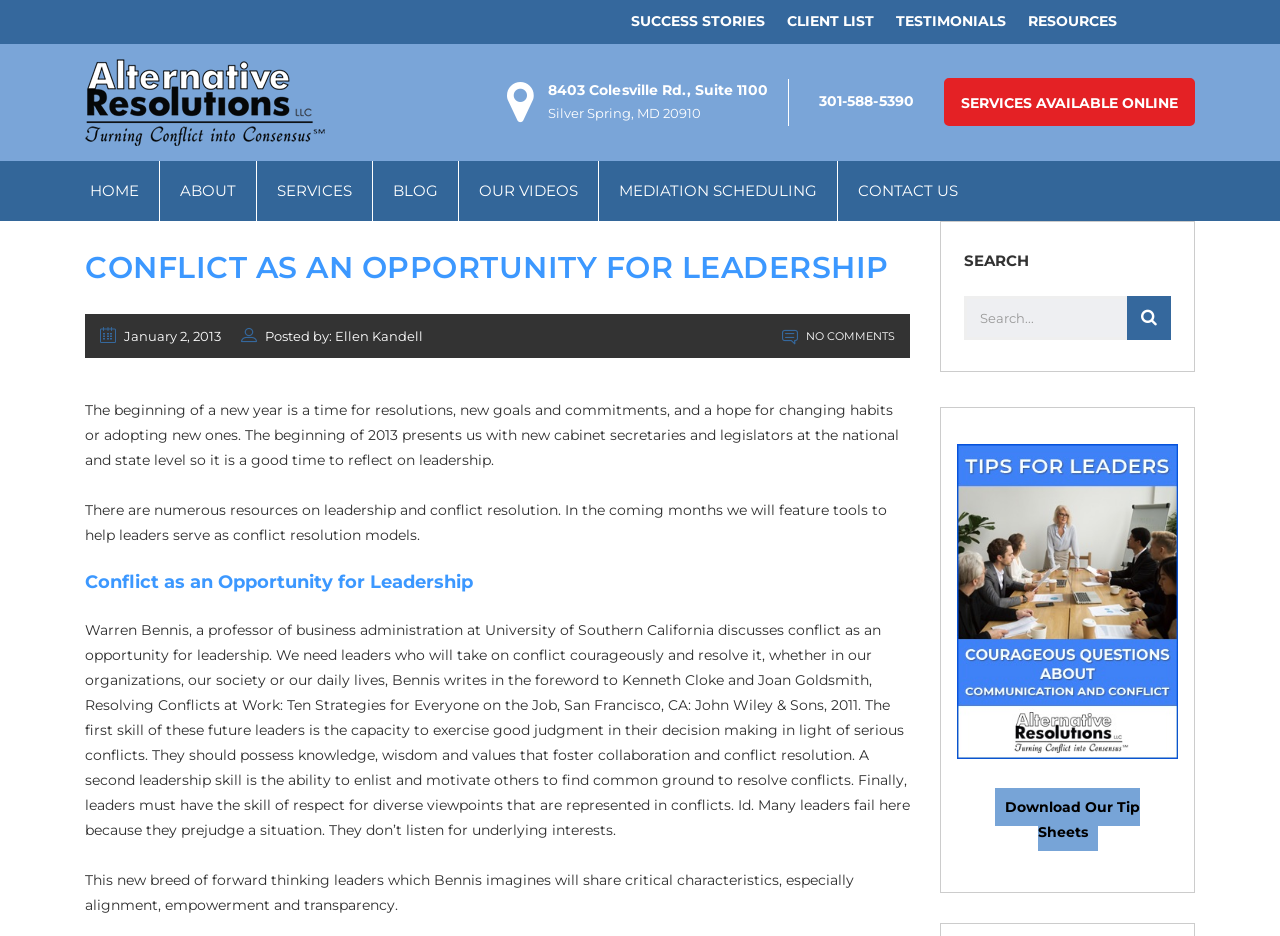Describe all the significant parts and information present on the webpage.

This webpage is about conflict resolution and leadership, with a focus on the opportunities that arise from conflicts. At the top of the page, there are several links to different sections of the website, including "SUCCESS STORIES", "CLIENT LIST", "TESTIMONIALS", and "RESOURCES". Below these links, there is a section with the website's address, phone number, and a link to "SERVICES AVAILABLE ONLINE".

On the left side of the page, there is a navigation menu with links to "HOME", "ABOUT", "SERVICES", "BLOG", "OUR VIDEOS", "MEDIATION SCHEDULING", and "CONTACT US". 

The main content of the page is an article titled "CONFLICT AS AN OPPORTUNITY FOR LEADERSHIP". The article is divided into several paragraphs, with headings and subheadings. The text discusses the importance of leadership in conflict resolution, citing Warren Bennis, a professor of business administration. The article highlights the skills required of leaders to resolve conflicts, including good judgment, the ability to enlist and motivate others, and respect for diverse viewpoints.

Below the article, there is a search bar with a magnifying glass icon, allowing users to search the website. On the right side of the page, there are three complementary sections, with a link to "Download Our Tip Sheets" in the last section.